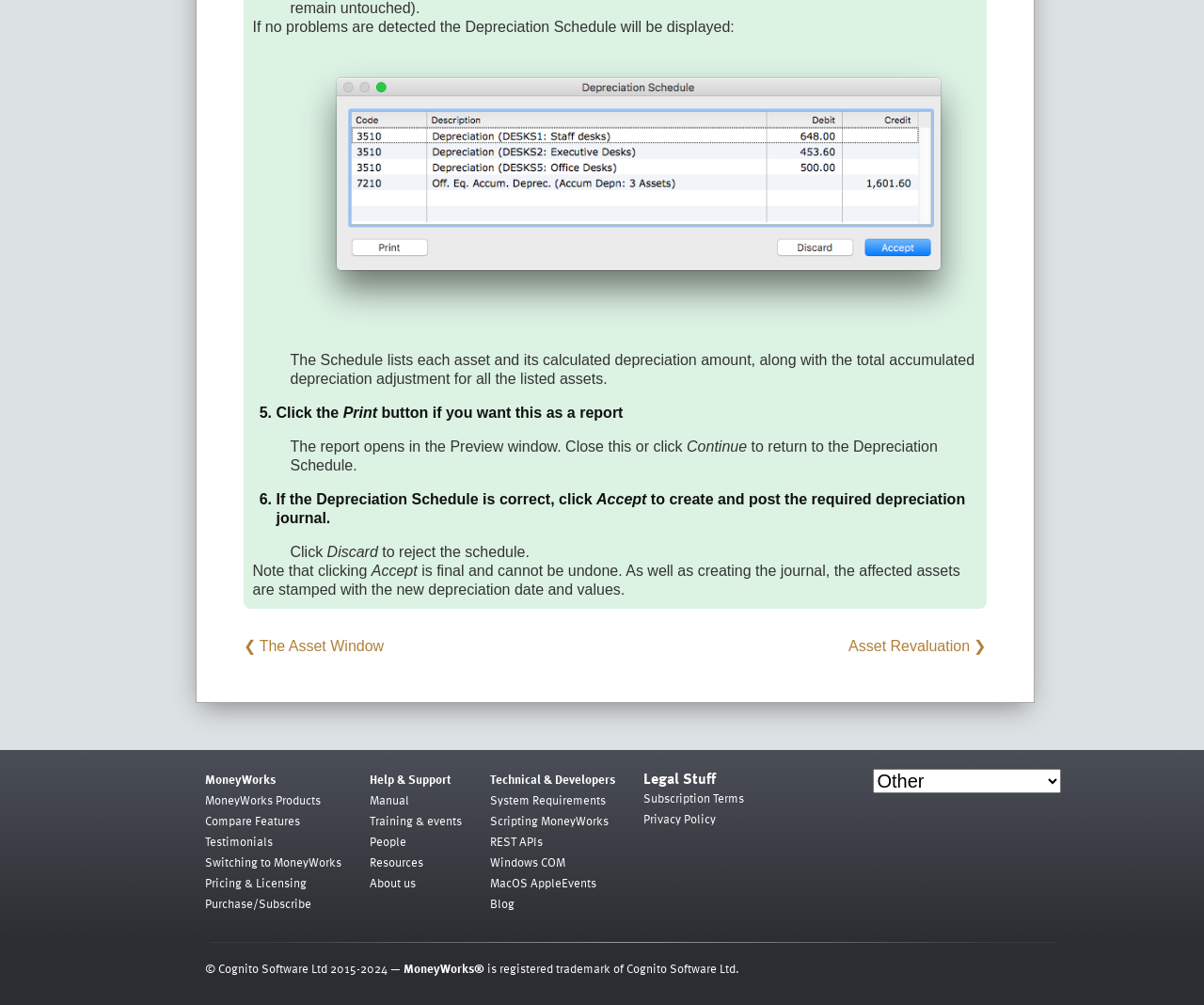Answer the question below in one word or phrase:
How many links are there in the footer section?

17